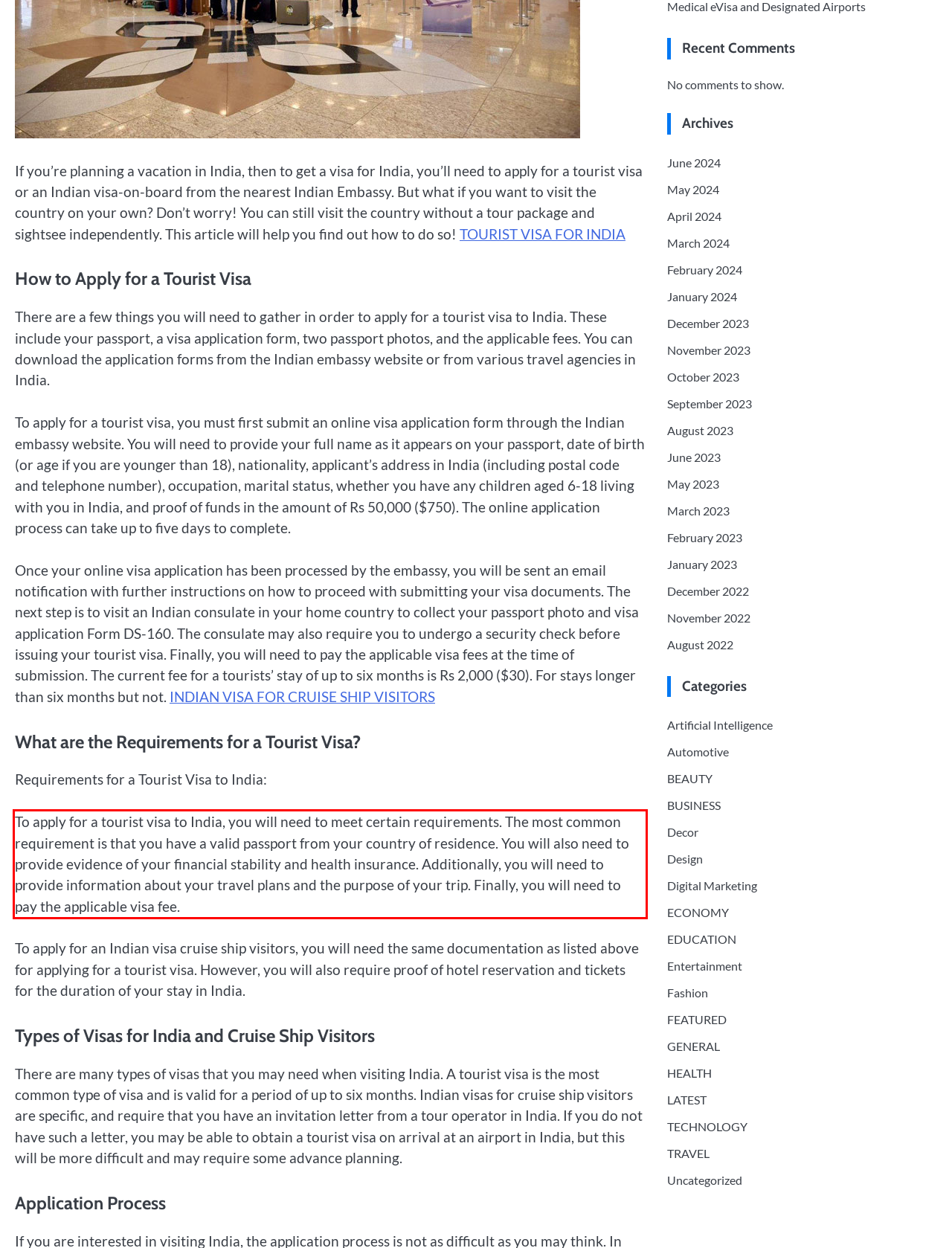Given a screenshot of a webpage containing a red bounding box, perform OCR on the text within this red bounding box and provide the text content.

To apply for a tourist visa to India, you will need to meet certain requirements. The most common requirement is that you have a valid passport from your country of residence. You will also need to provide evidence of your financial stability and health insurance. Additionally, you will need to provide information about your travel plans and the purpose of your trip. Finally, you will need to pay the applicable visa fee.